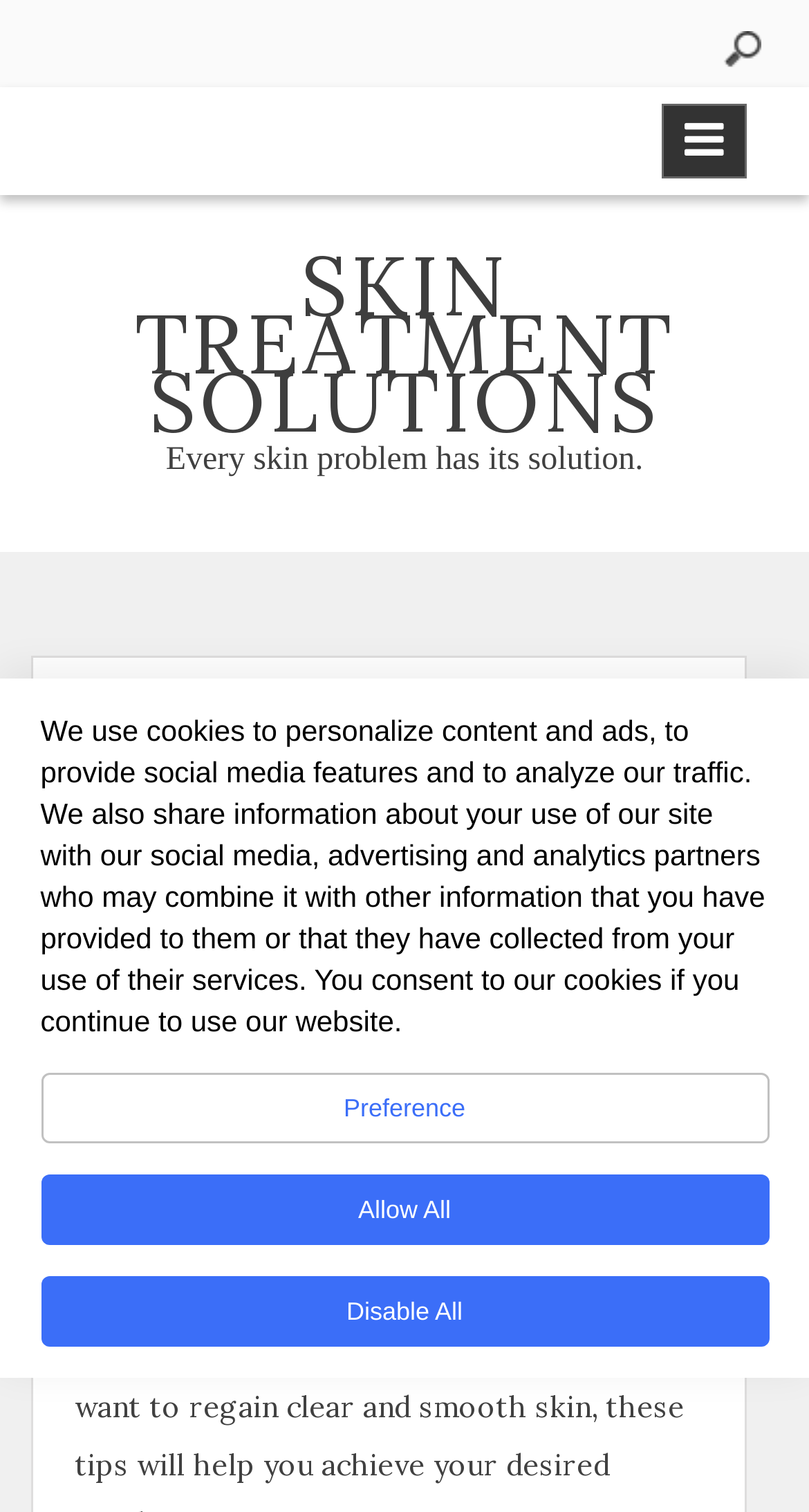Examine the image and give a thorough answer to the following question:
What is the name of the website?

I found the name of the website by looking at the link element with the text 'SKIN TREATMENT SOLUTIONS' at coordinates [0.167, 0.154, 0.833, 0.301]. This suggests that the website is named SKIN TREATMENT SOLUTIONS.